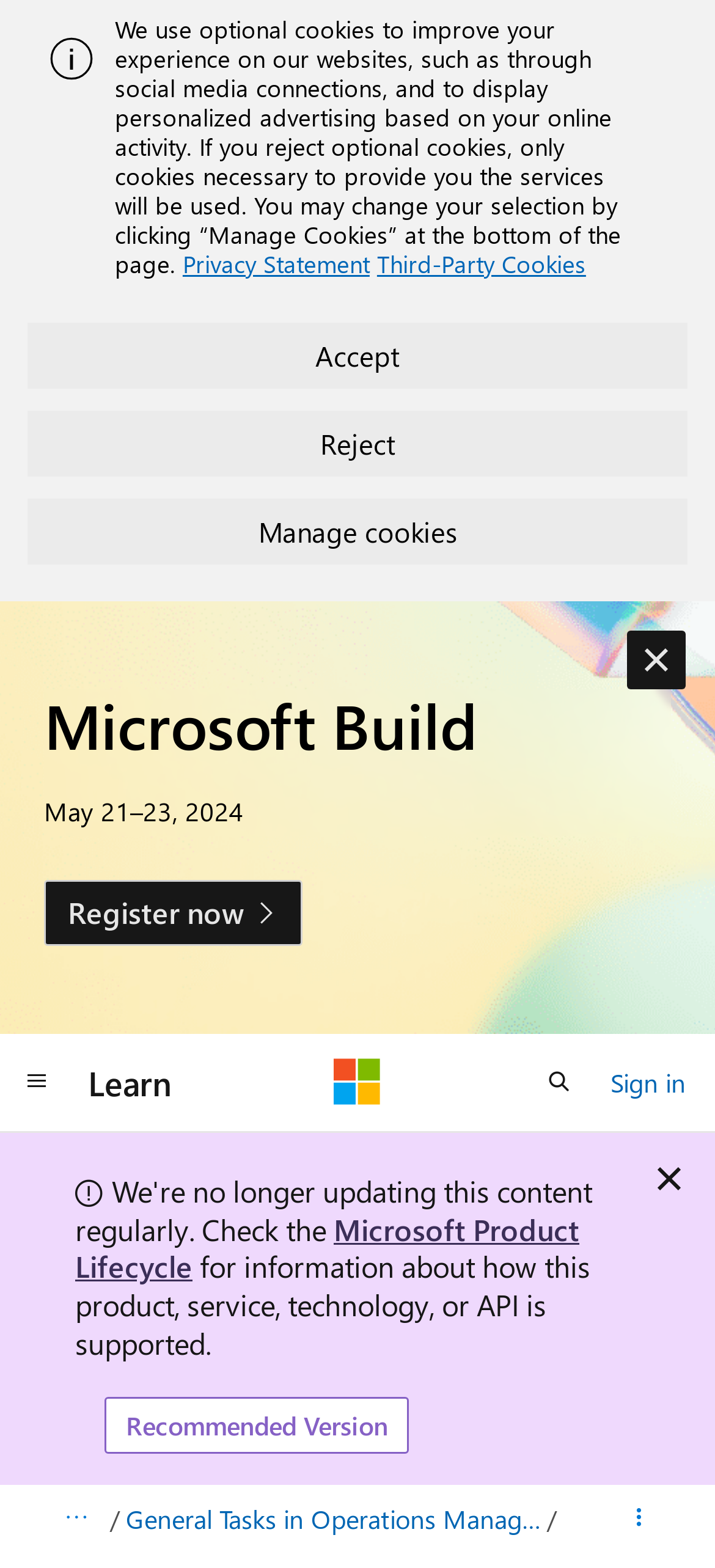Provide a one-word or one-phrase answer to the question:
What is the link below the 'Microsoft Build' heading?

Register now